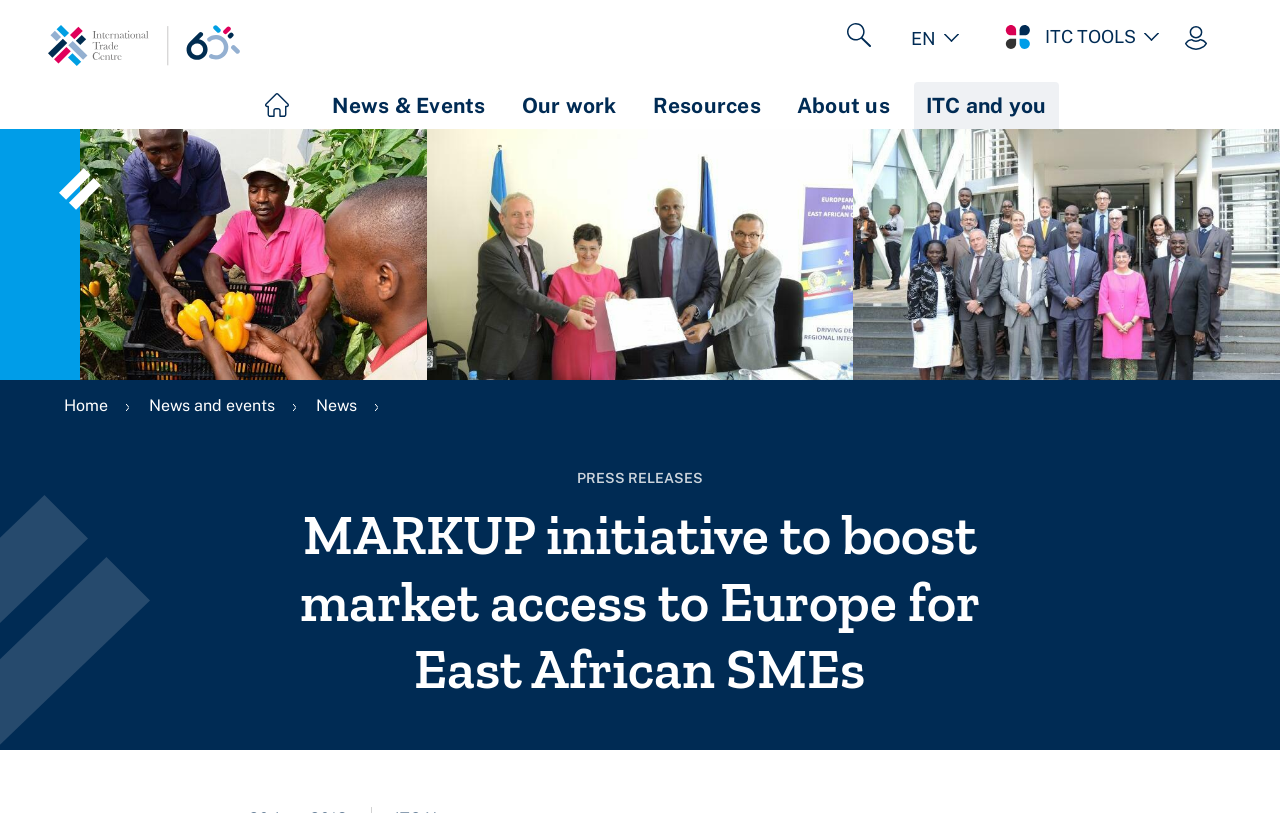Offer a meticulous description of the webpage's structure and content.

The webpage appears to be a news article or press release page from the International Trade Centre (ITC). At the top left, there is a link to "Skip to main content" and a link to "Home" accompanied by a small image. On the top right, there is a navigation menu with several list markers, indicating a dropdown menu.

Below the navigation menu, there is a search link and a language selection option with the text "EN". Next to it, there is a button to list additional actions. On the top right corner, there is a login button with two small images.

The main content of the page is divided into two sections. The top section has a breadcrumb navigation with links to "Home", "News and events", and "News". Below the breadcrumb, there is a label with the text "PRESS RELEASES".

The main article title, "MARKUP initiative to boost market access to Europe for East African SMEs", is prominently displayed in a large font size. The article content is not explicitly described in the accessibility tree, but it is likely to be a news article or press release related to the title.

Overall, the webpage has a simple and organized layout, with clear headings and concise text.